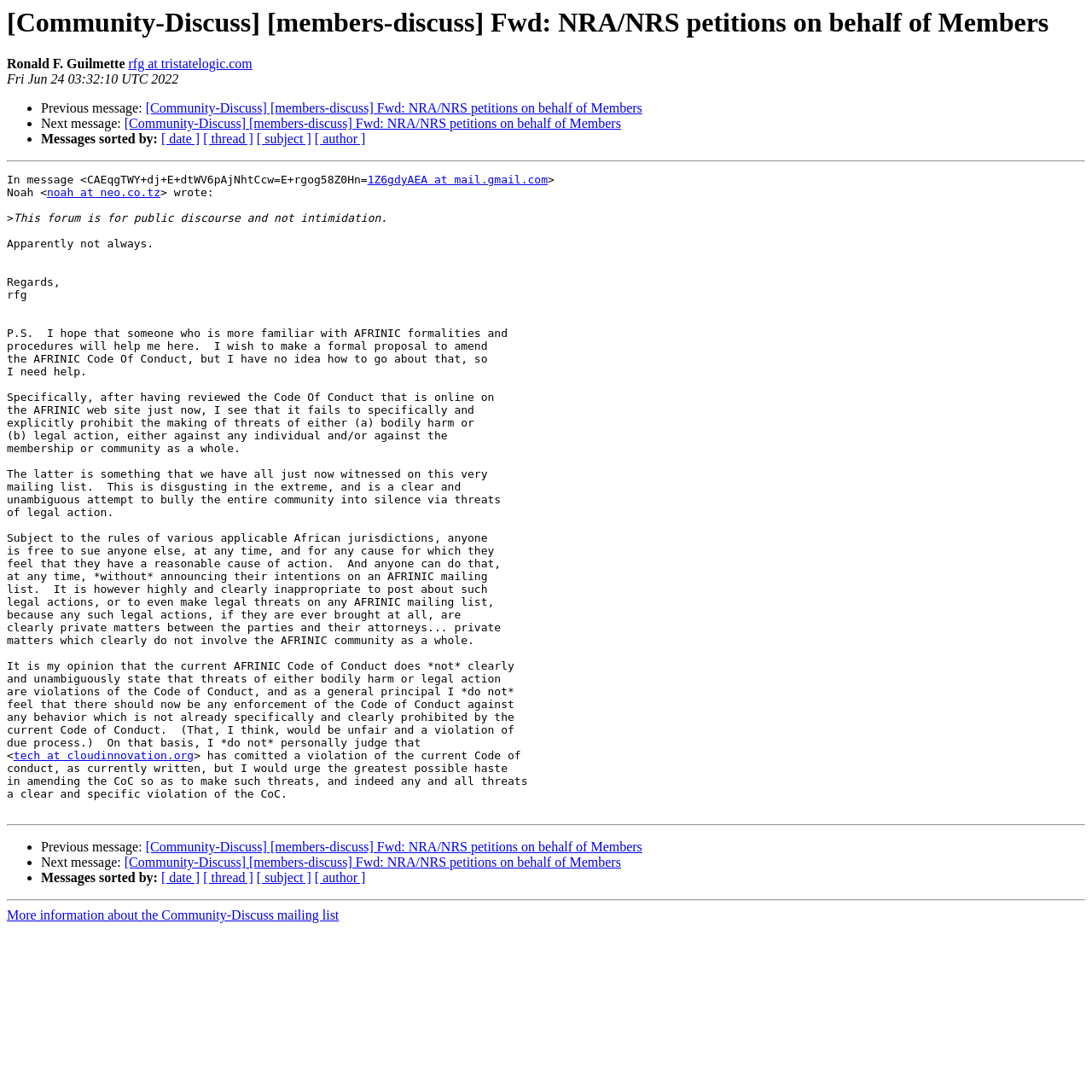Analyze the image and give a detailed response to the question:
What is the subject of the email?

The subject of the email is 'Fwd: NRA/NRS petitions on behalf of Members', which is mentioned in the heading element at the top of the webpage.